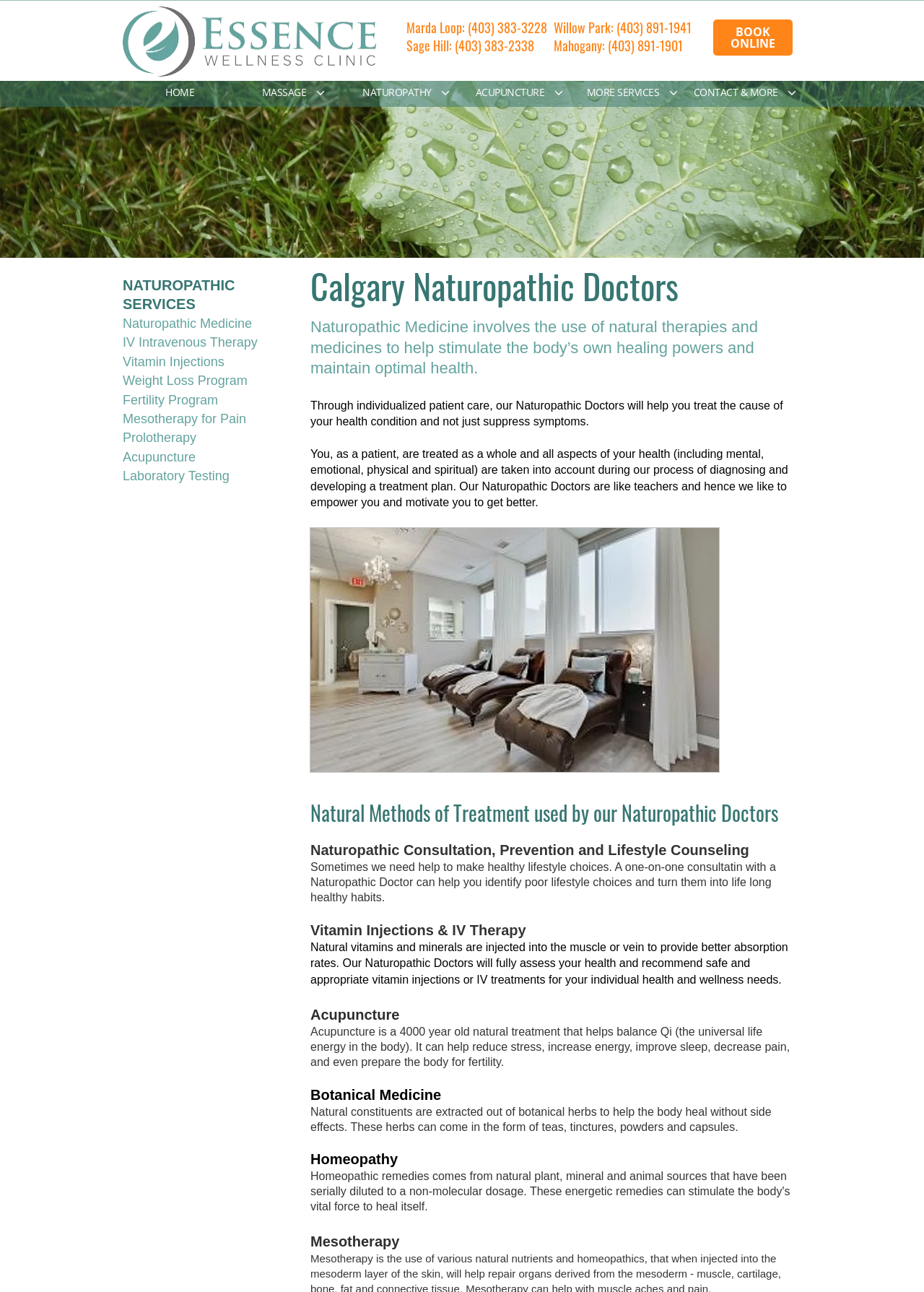Determine the coordinates of the bounding box that should be clicked to complete the instruction: "Click HOME". The coordinates should be represented by four float numbers between 0 and 1: [left, top, right, bottom].

[0.134, 0.062, 0.256, 0.084]